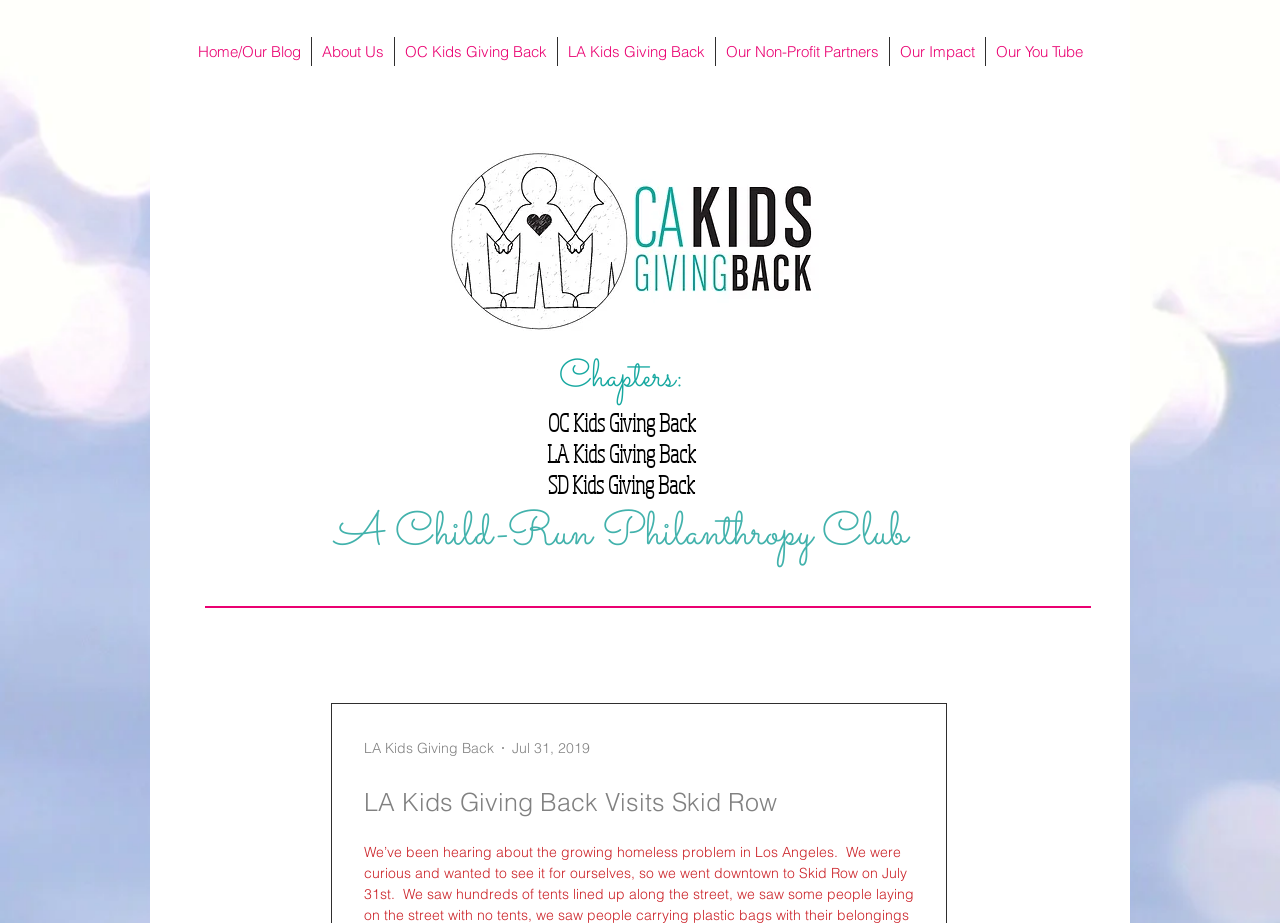What is the name of the organization?
Using the image, elaborate on the answer with as much detail as possible.

I found the root element that says 'LA Kids Giving Back Visits Skid Row' which is likely the name of the organization.